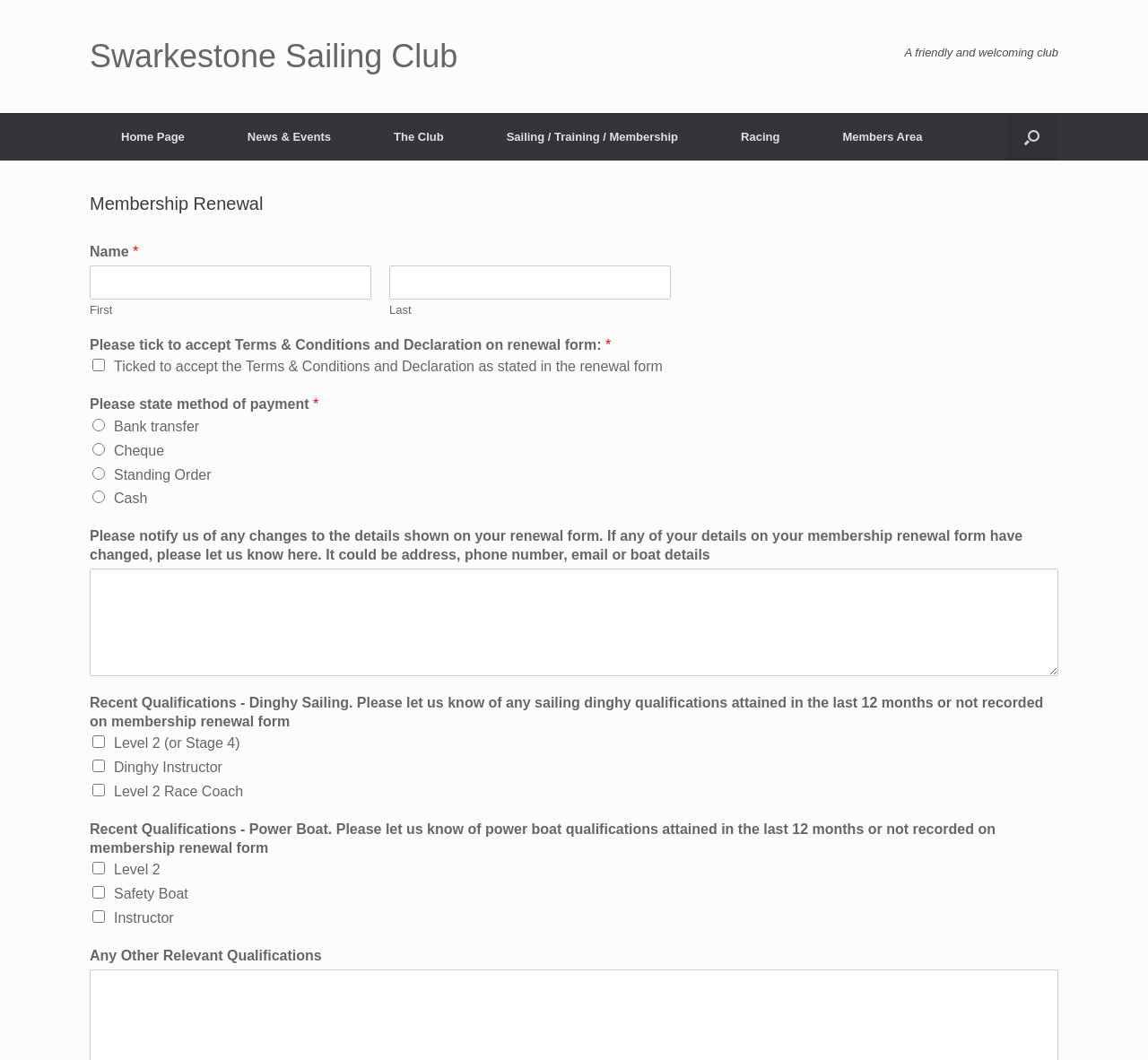Find the bounding box coordinates for the area that should be clicked to accomplish the instruction: "Click the 'Home Page' link".

[0.078, 0.107, 0.188, 0.151]